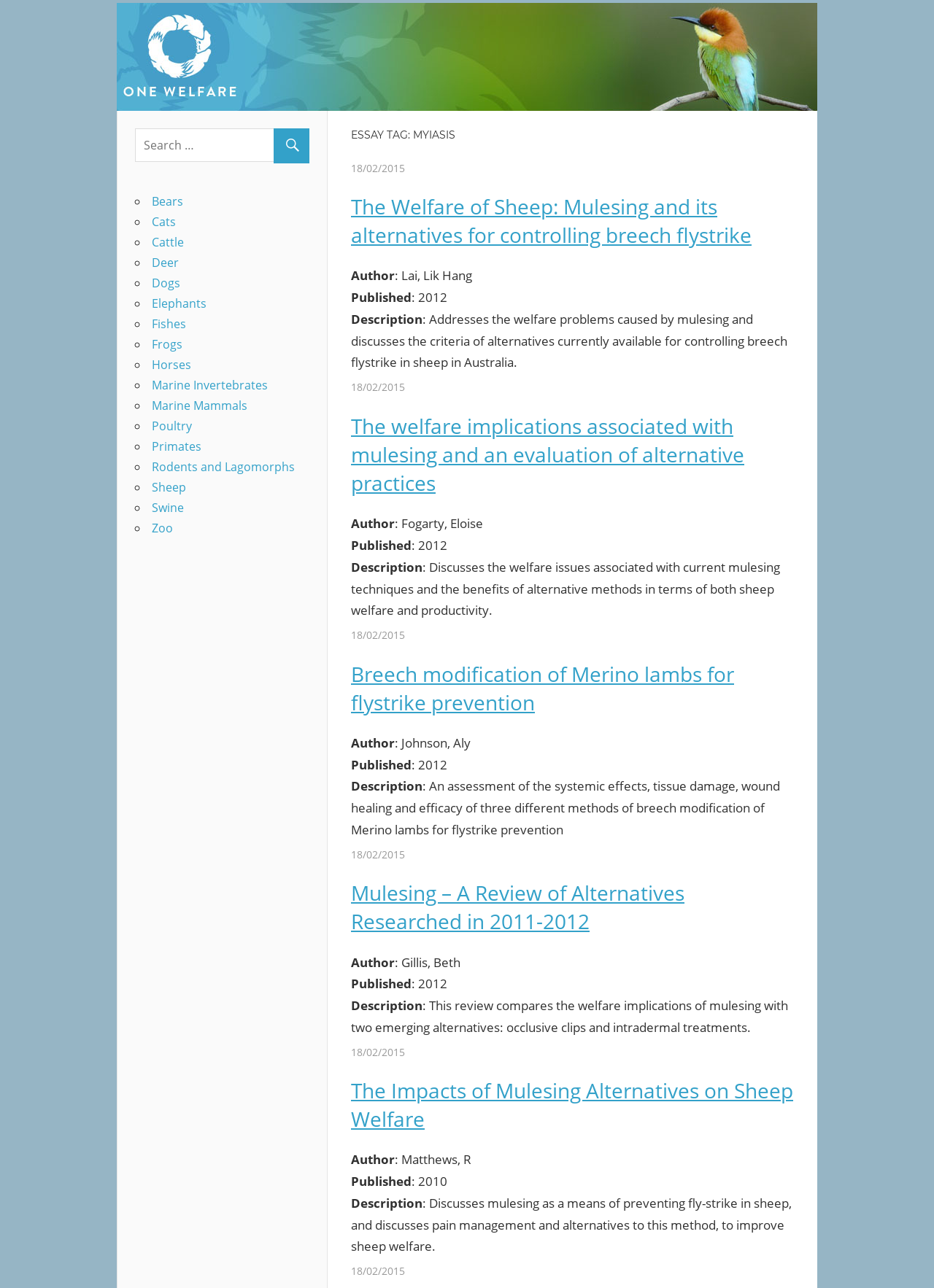Answer the question with a single word or phrase: 
What is the published date of the last article?

2010